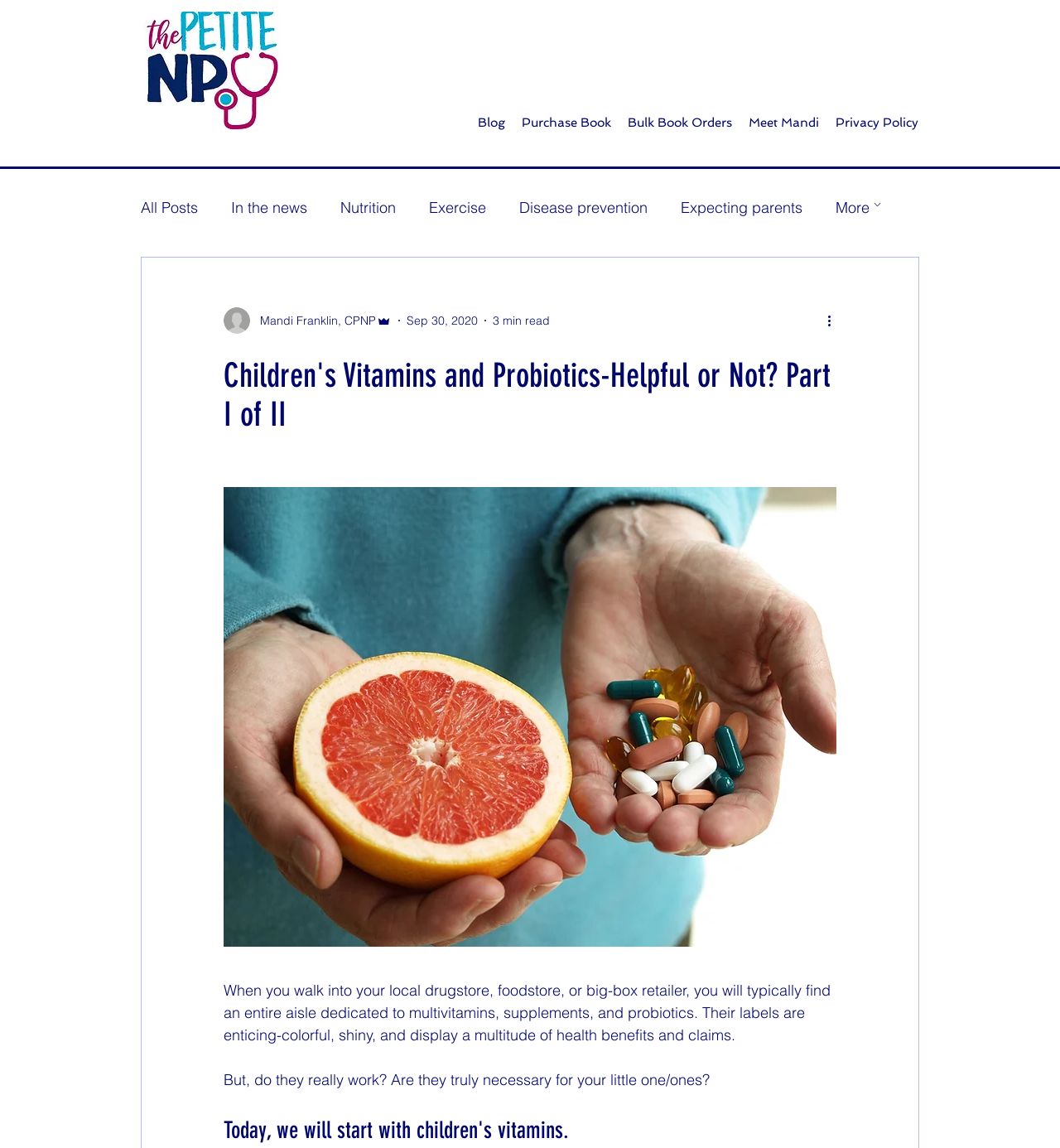Could you find the bounding box coordinates of the clickable area to complete this instruction: "Go to blog"?

[0.443, 0.092, 0.484, 0.123]